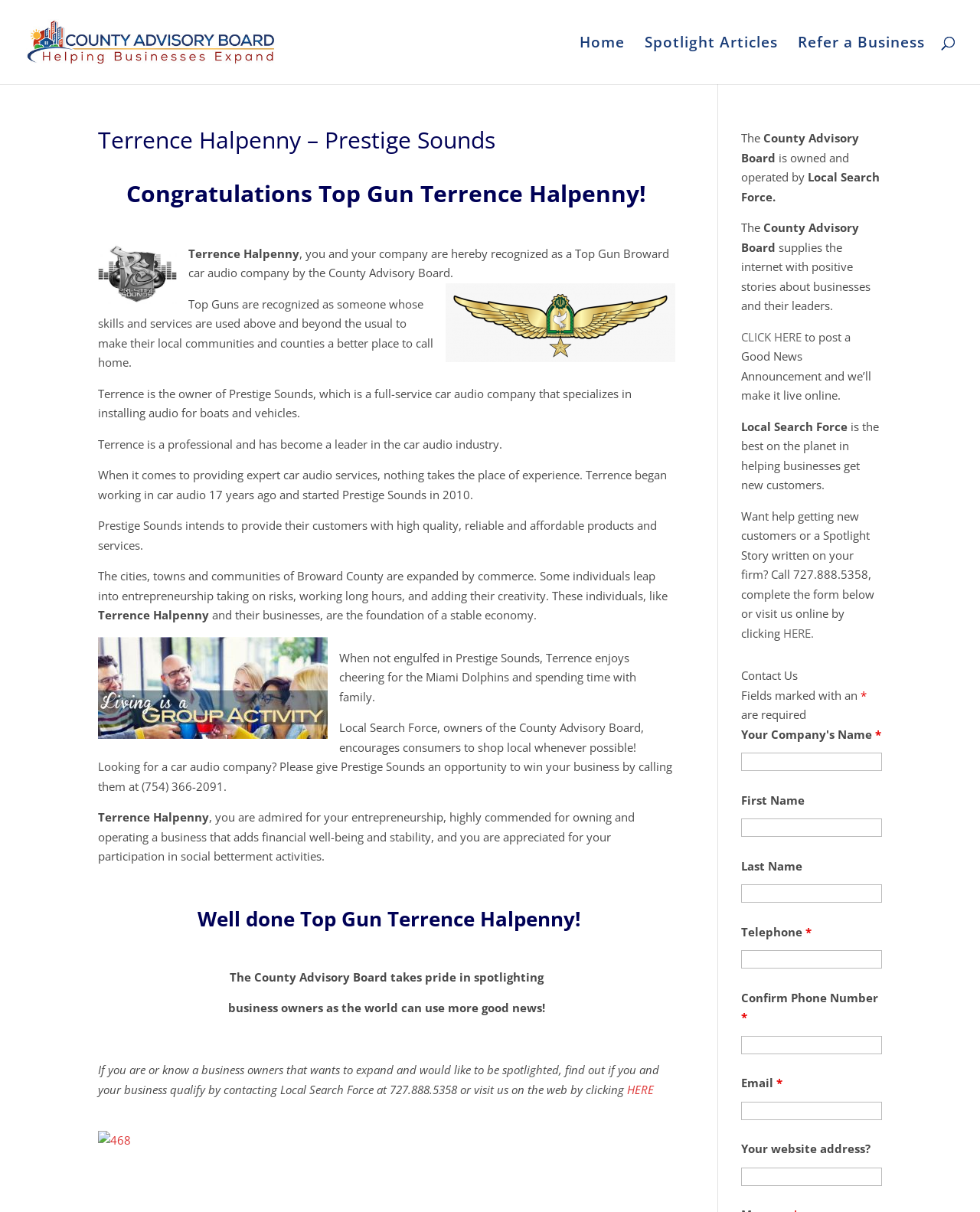Please find the bounding box coordinates (top-left x, top-left y, bottom-right x, bottom-right y) in the screenshot for the UI element described as follows: HERE.

[0.799, 0.516, 0.831, 0.528]